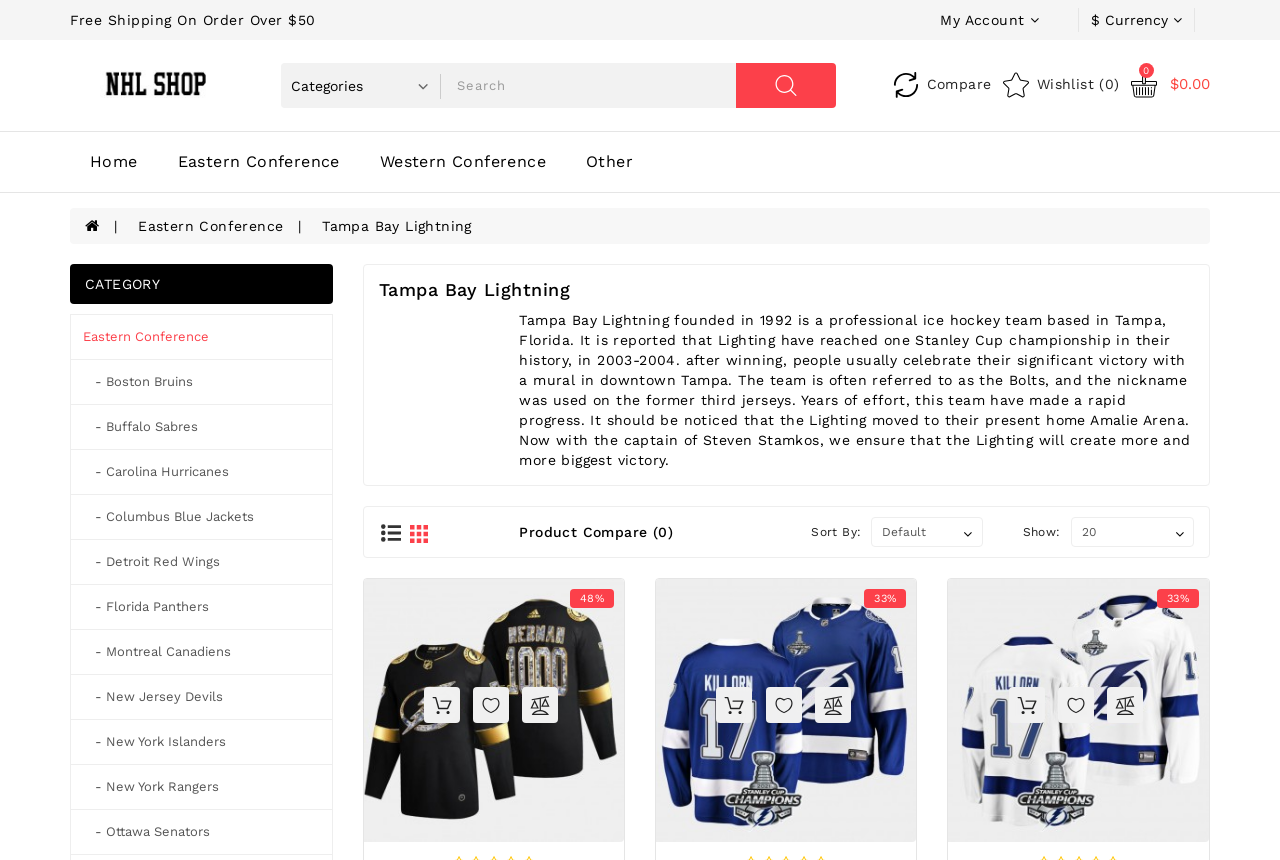Locate the bounding box coordinates of the element I should click to achieve the following instruction: "View product details".

[0.282, 0.673, 0.487, 0.979]